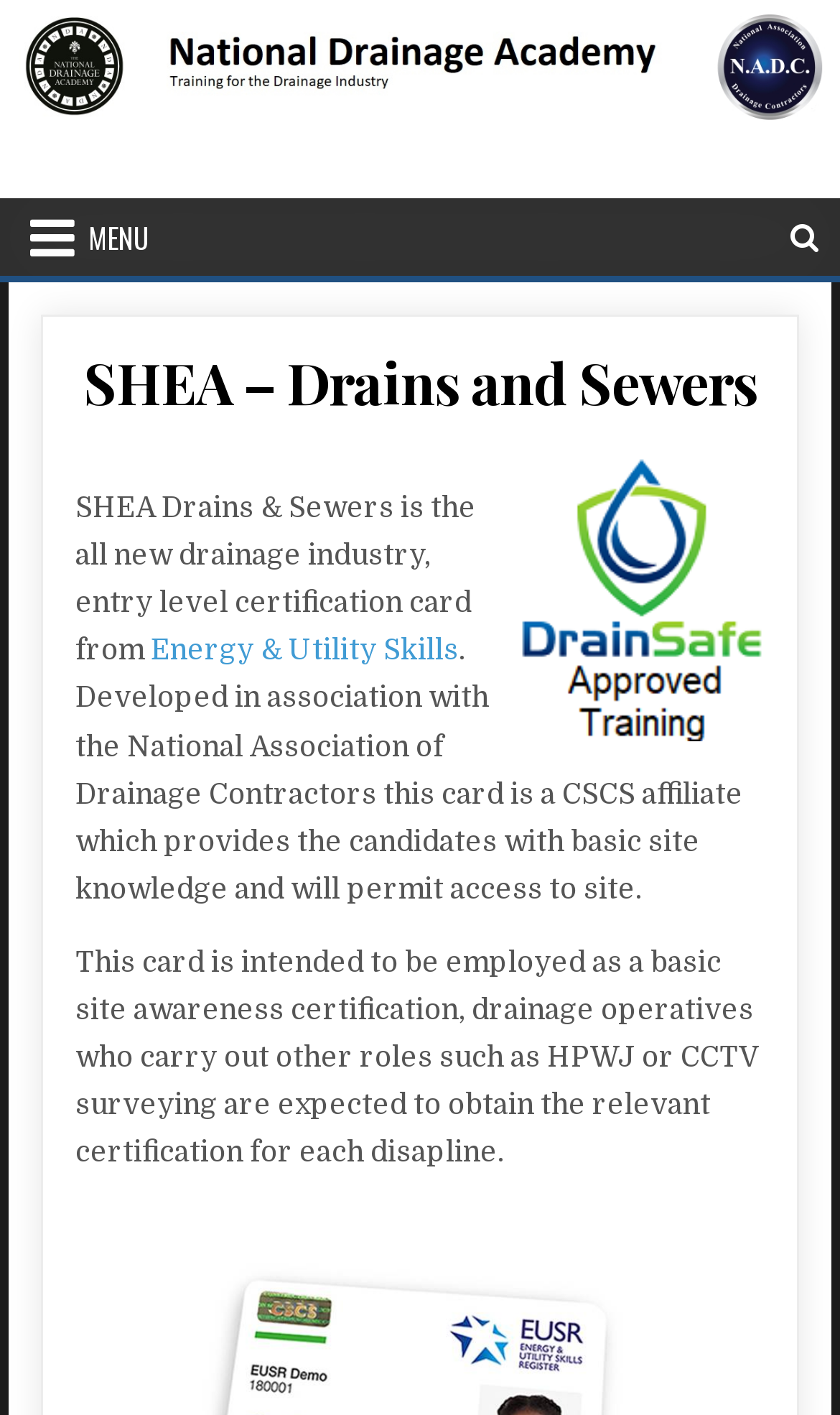What is the primary menu item?
Using the information from the image, answer the question thoroughly.

From the button element ' MENU' I can see that the primary menu item is MENU.